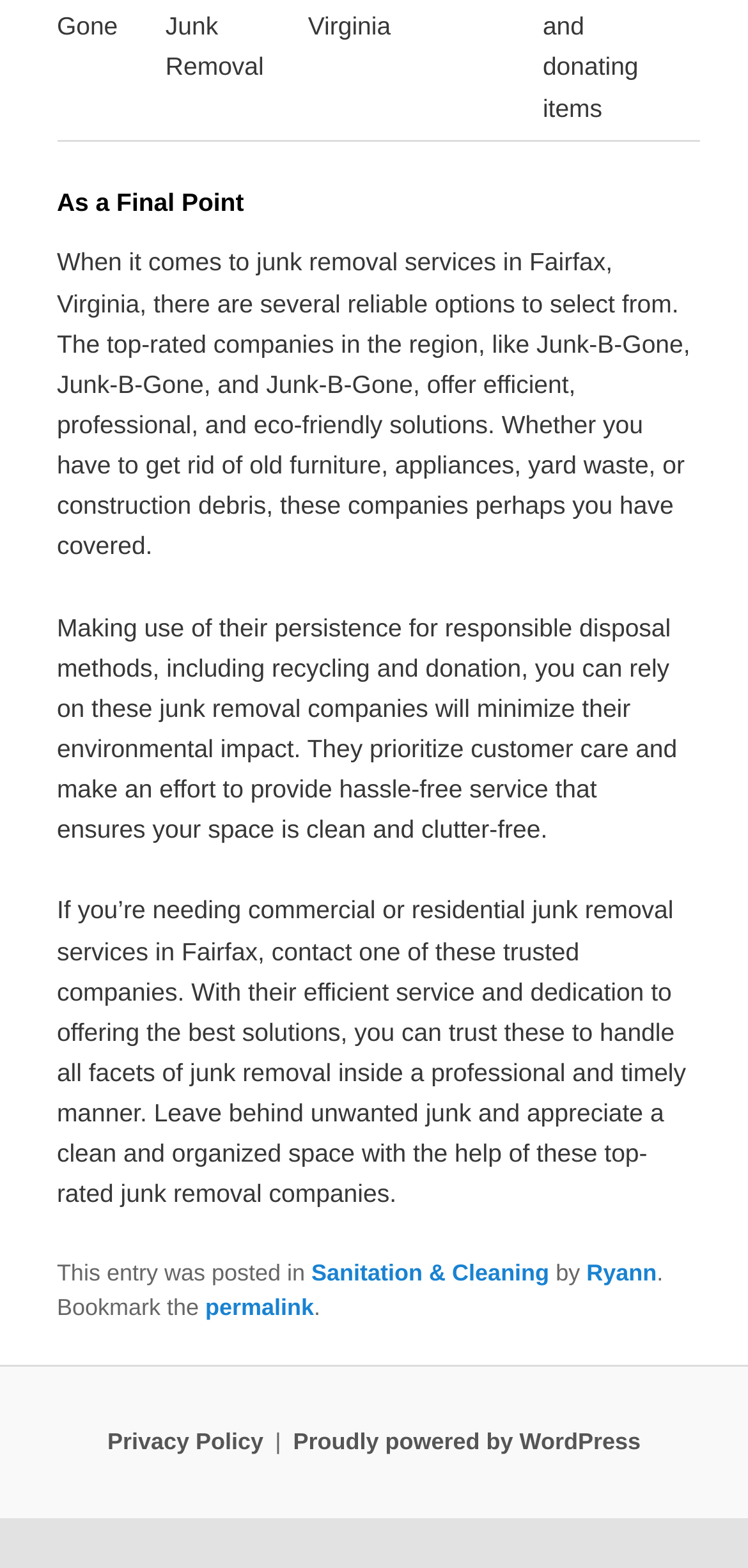Answer the question in one word or a short phrase:
How many companies are mentioned in the webpage?

One